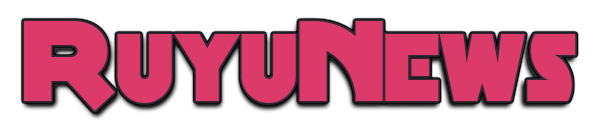What is the purpose of the Ruyunews logo?
Respond with a short answer, either a single word or a phrase, based on the image.

Recognizable symbol